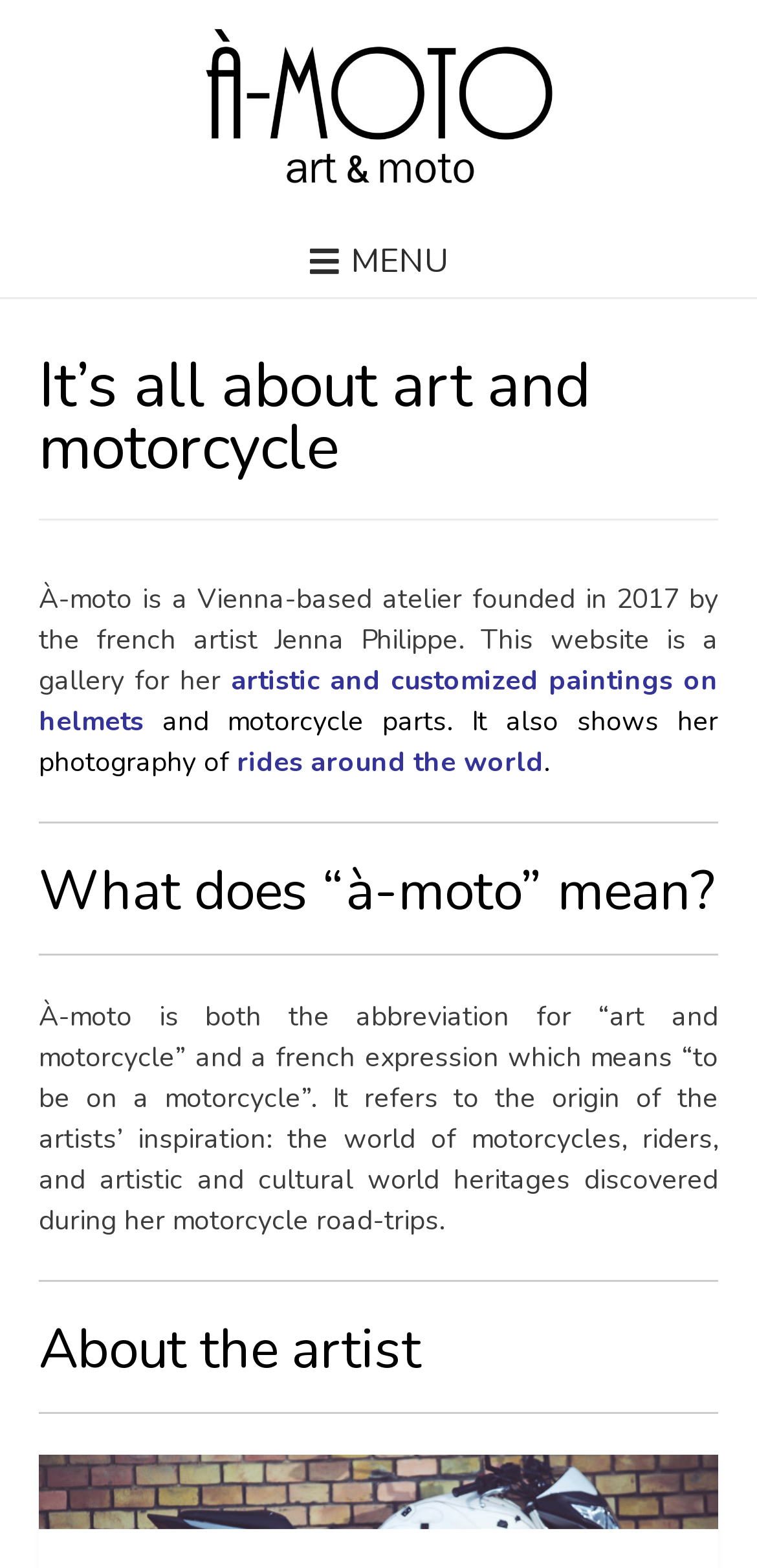Please provide a brief answer to the question using only one word or phrase: 
What is the location of the atelier À-moto?

Vienna